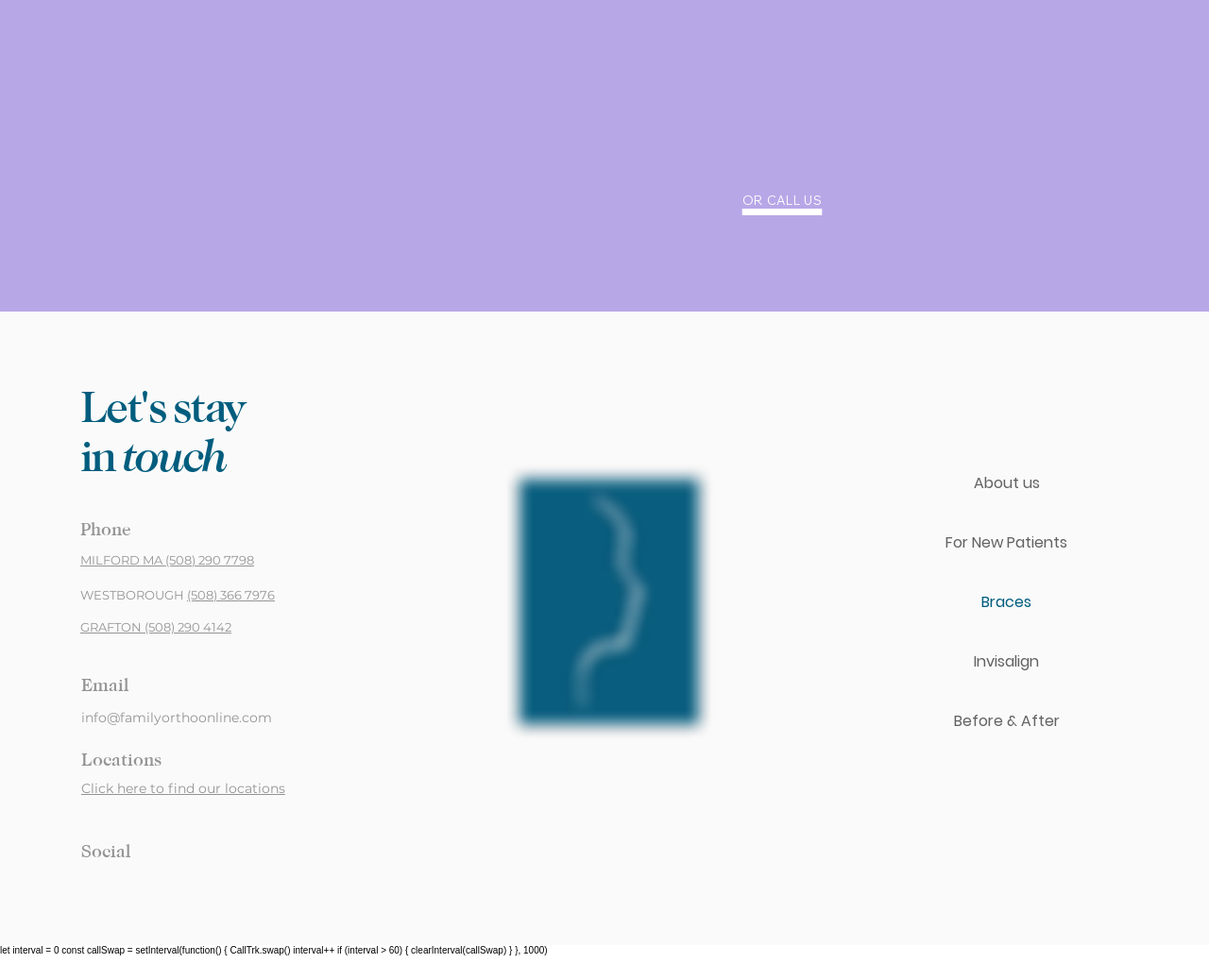Give a concise answer using one word or a phrase to the following question:
How many social media platforms are listed?

2